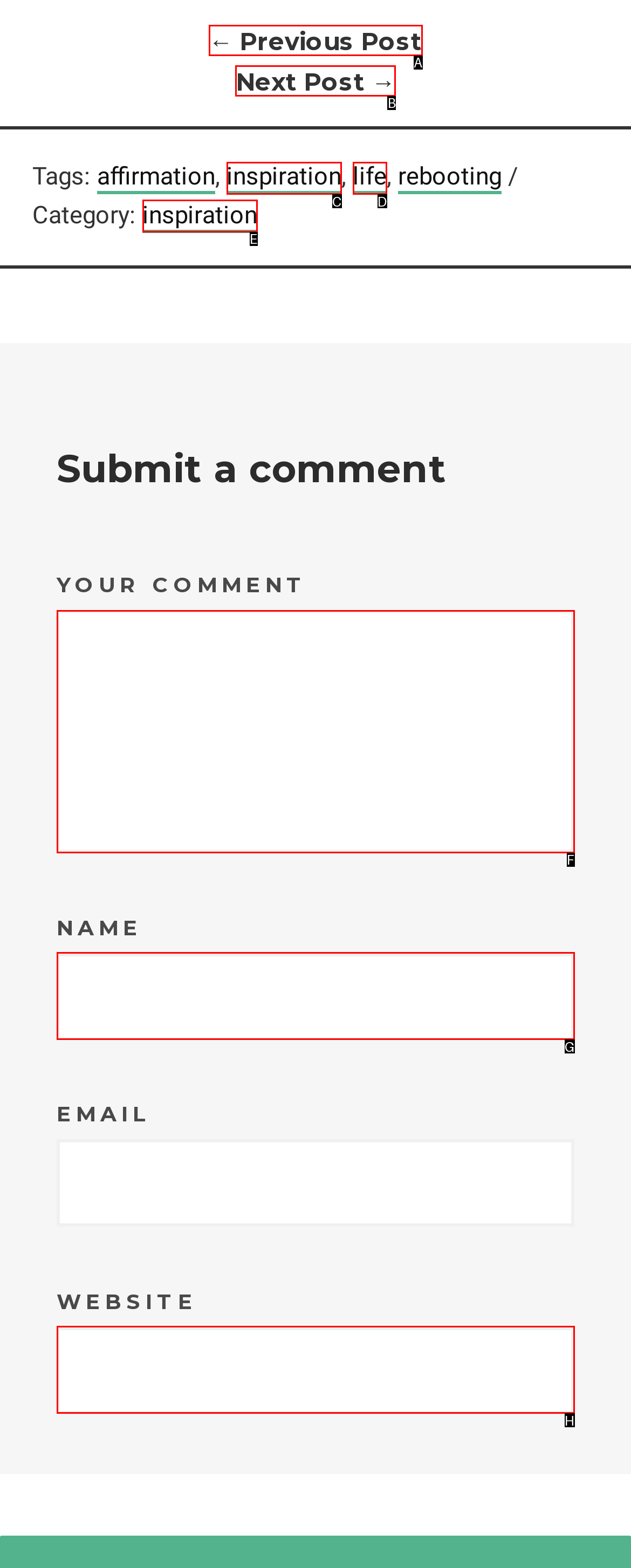Identify which HTML element aligns with the description: ← Previous Post
Answer using the letter of the correct choice from the options available.

A